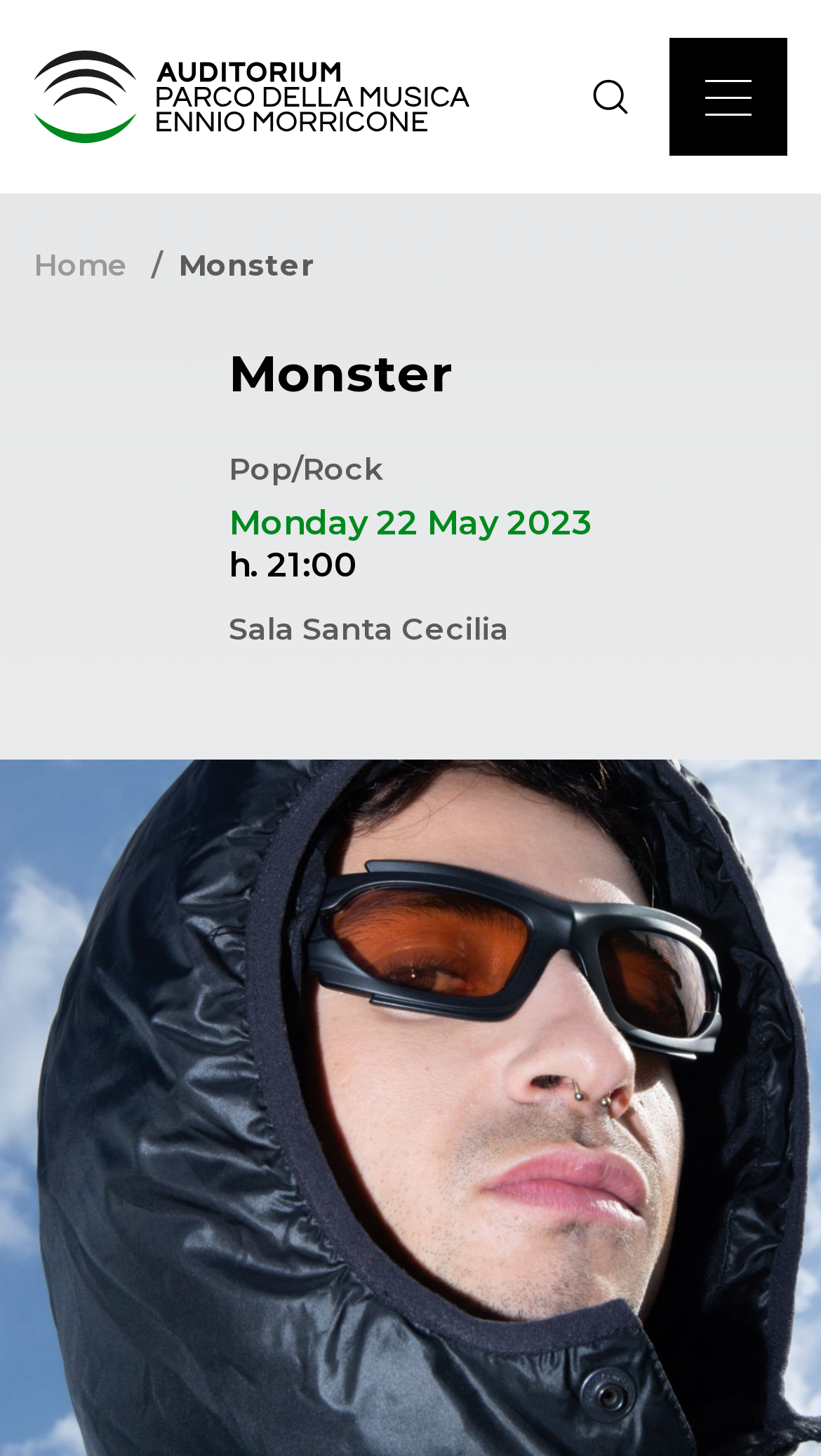Provide the bounding box coordinates of the UI element this sentence describes: "Search".

[0.718, 0.026, 0.769, 0.107]